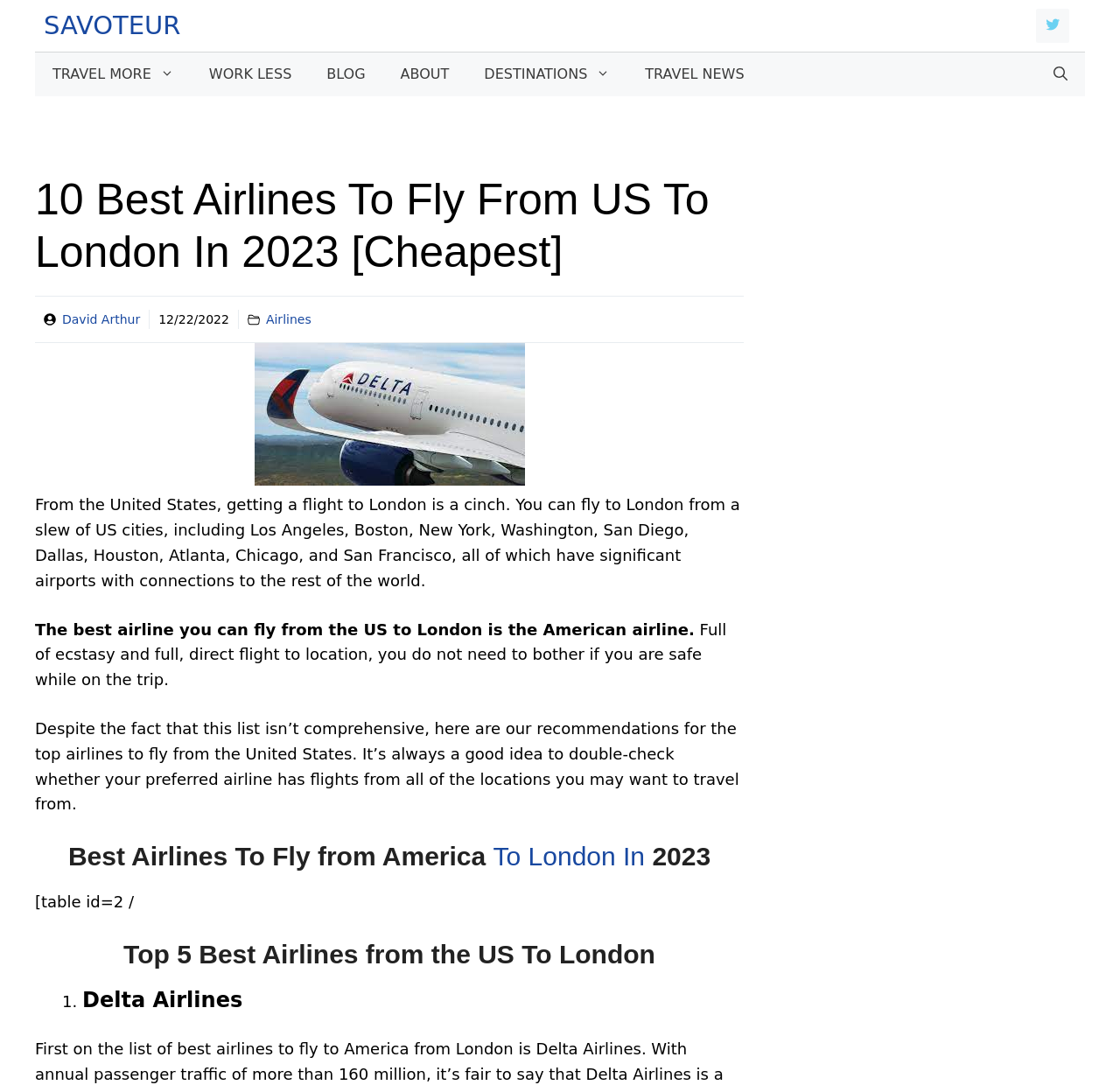What is the purpose of the webpage?
Please answer the question with a single word or phrase, referencing the image.

To recommend top airlines